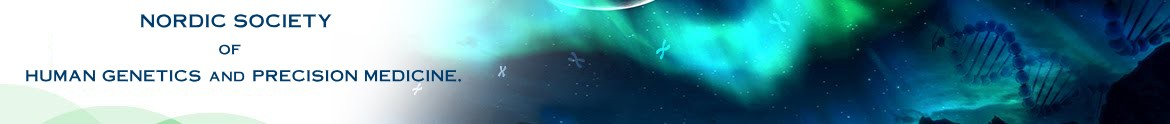What is the primary focus of the Nordic Society? Based on the image, give a response in one word or a short phrase.

Human genetics and precision medicine